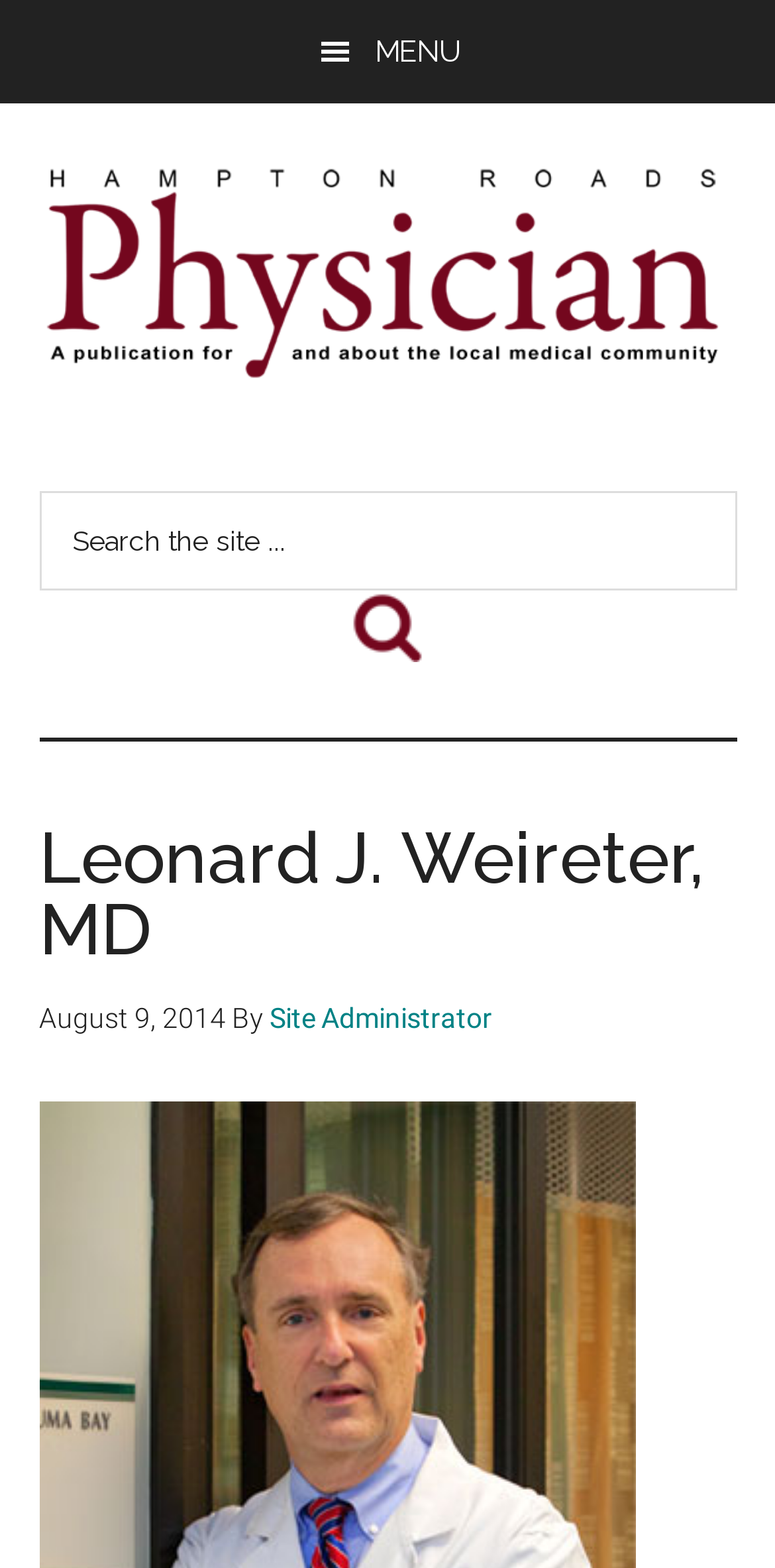Identify the bounding box for the UI element specified in this description: "Menu". The coordinates must be four float numbers between 0 and 1, formatted as [left, top, right, bottom].

[0.0, 0.0, 1.0, 0.066]